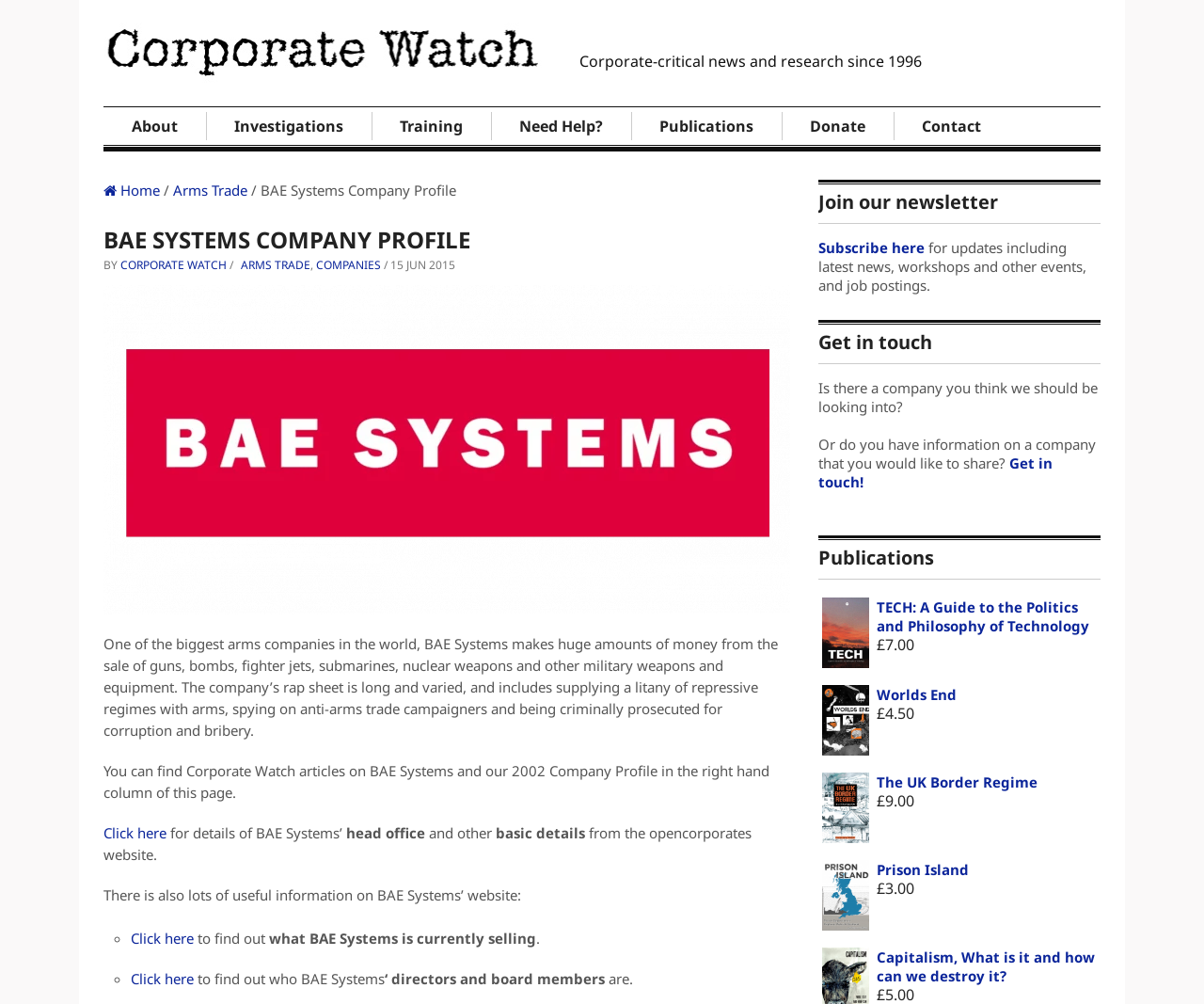Refer to the image and offer a detailed explanation in response to the question: What is the purpose of the 'Click here' link?

The 'Click here' link is used to find details of BAE Systems' head office and other basic details, as mentioned in the surrounding text.